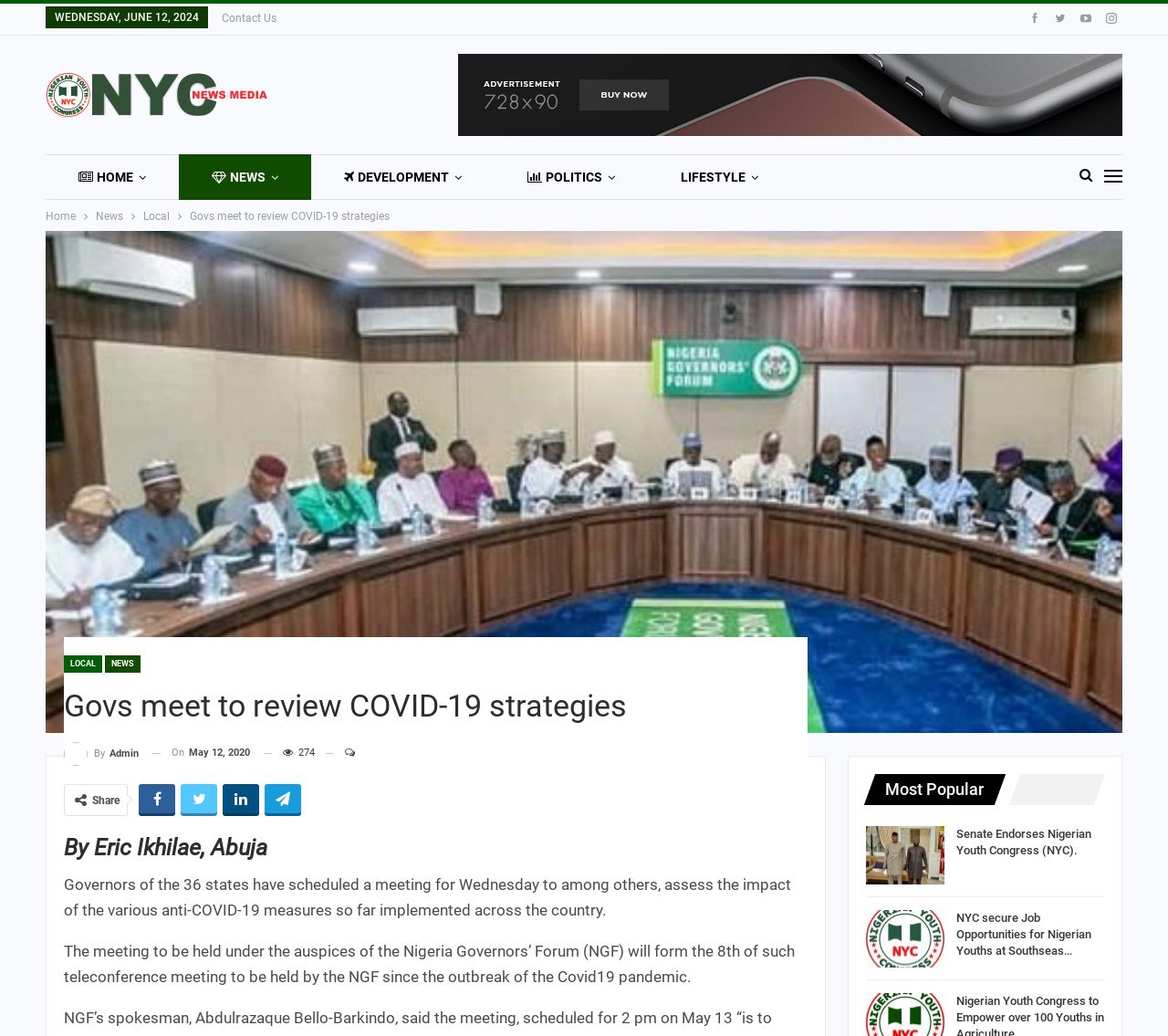Reply to the question with a brief word or phrase: What is the name of the author of the article?

Eric Ikhilae